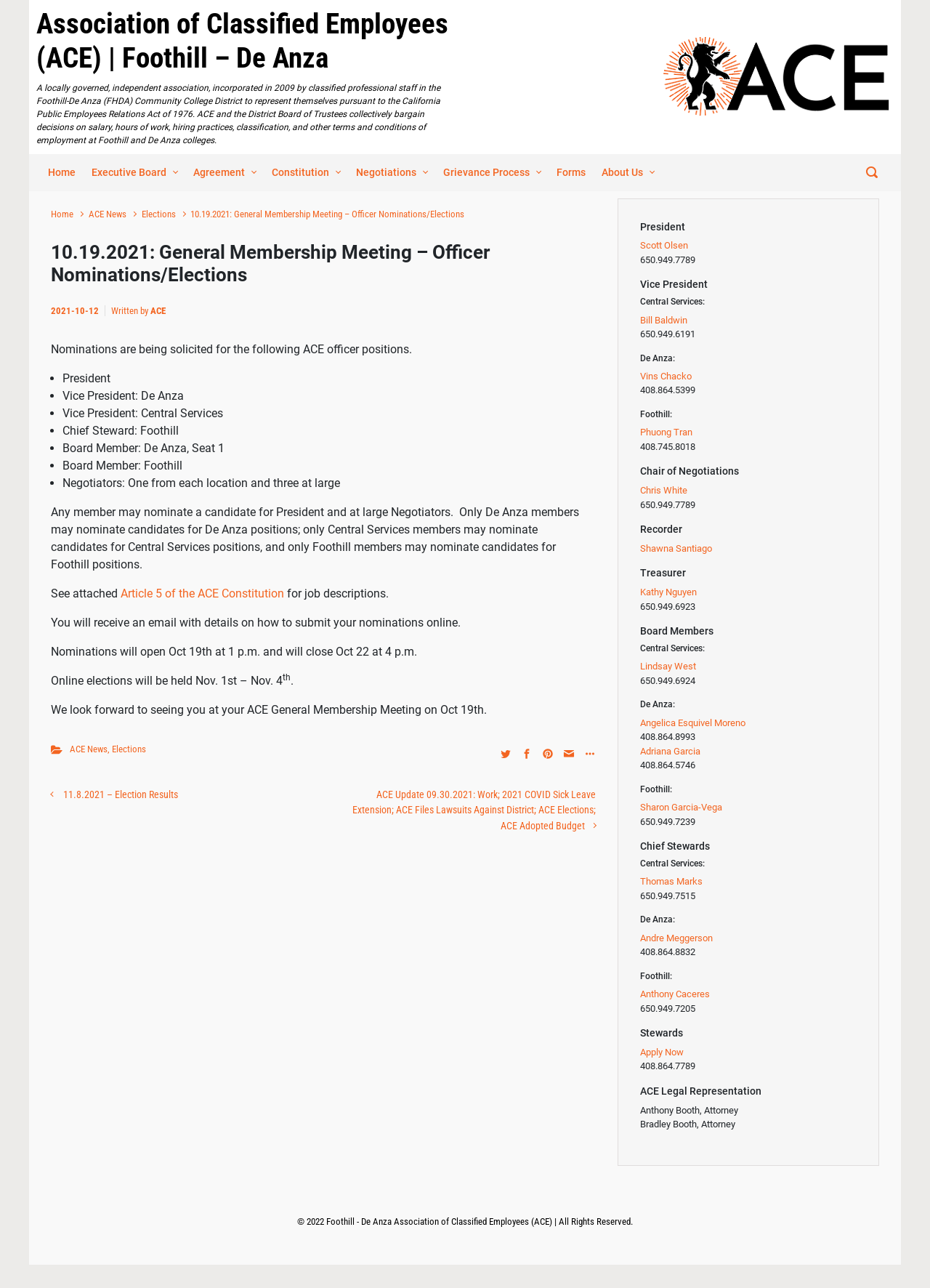Please find and give the text of the main heading on the webpage.

10.19.2021: General Membership Meeting – Officer Nominations/Elections